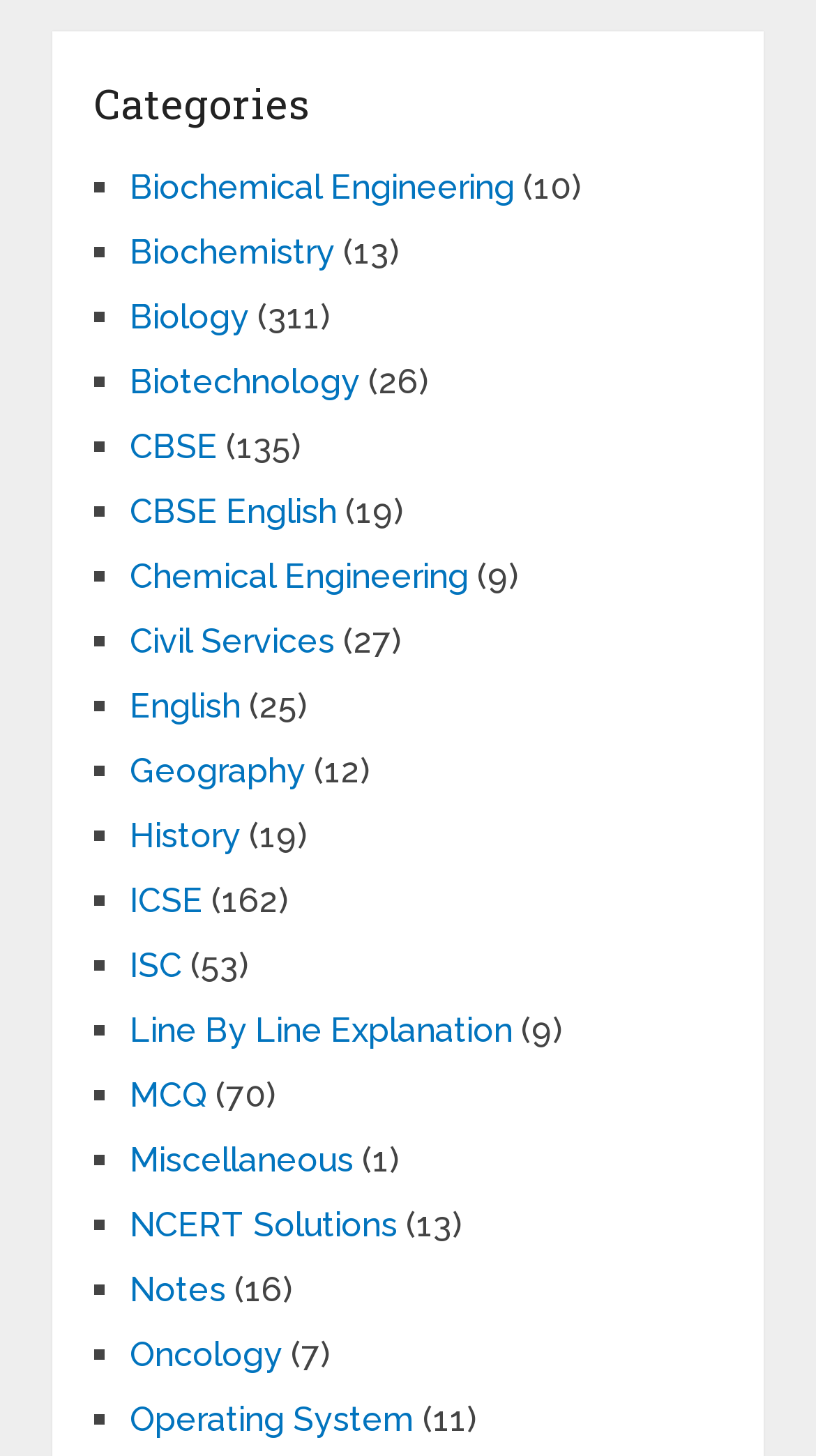Please identify the coordinates of the bounding box that should be clicked to fulfill this instruction: "View Chemical Engineering".

[0.159, 0.383, 0.574, 0.41]